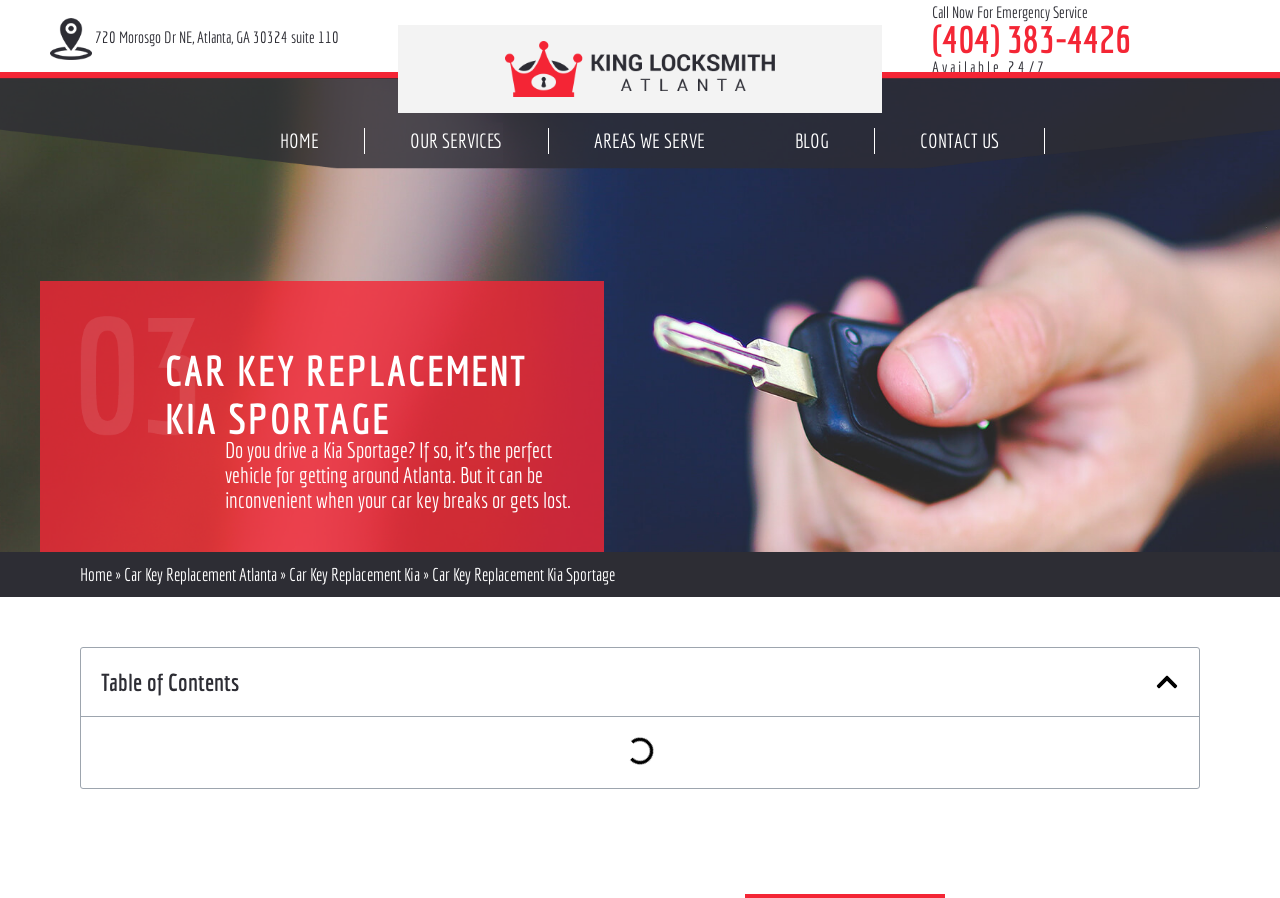Please provide the bounding box coordinates in the format (top-left x, top-left y, bottom-right x, bottom-right y). Remember, all values are floating point numbers between 0 and 1. What is the bounding box coordinate of the region described as: Areas We Serve

[0.429, 0.143, 0.586, 0.172]